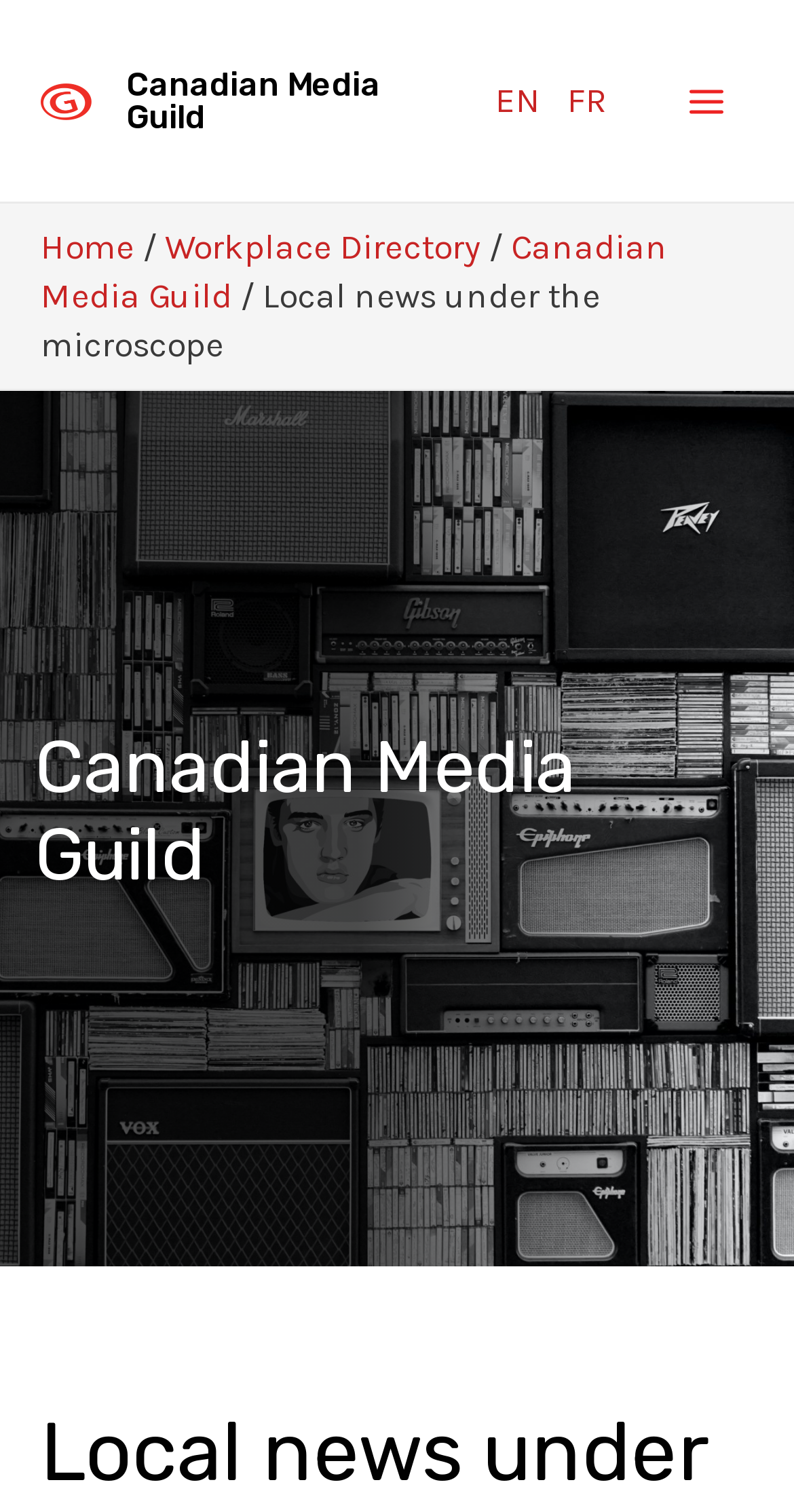Give a concise answer of one word or phrase to the question: 
What is the logo of the Canadian Media Guild?

CMG Logo